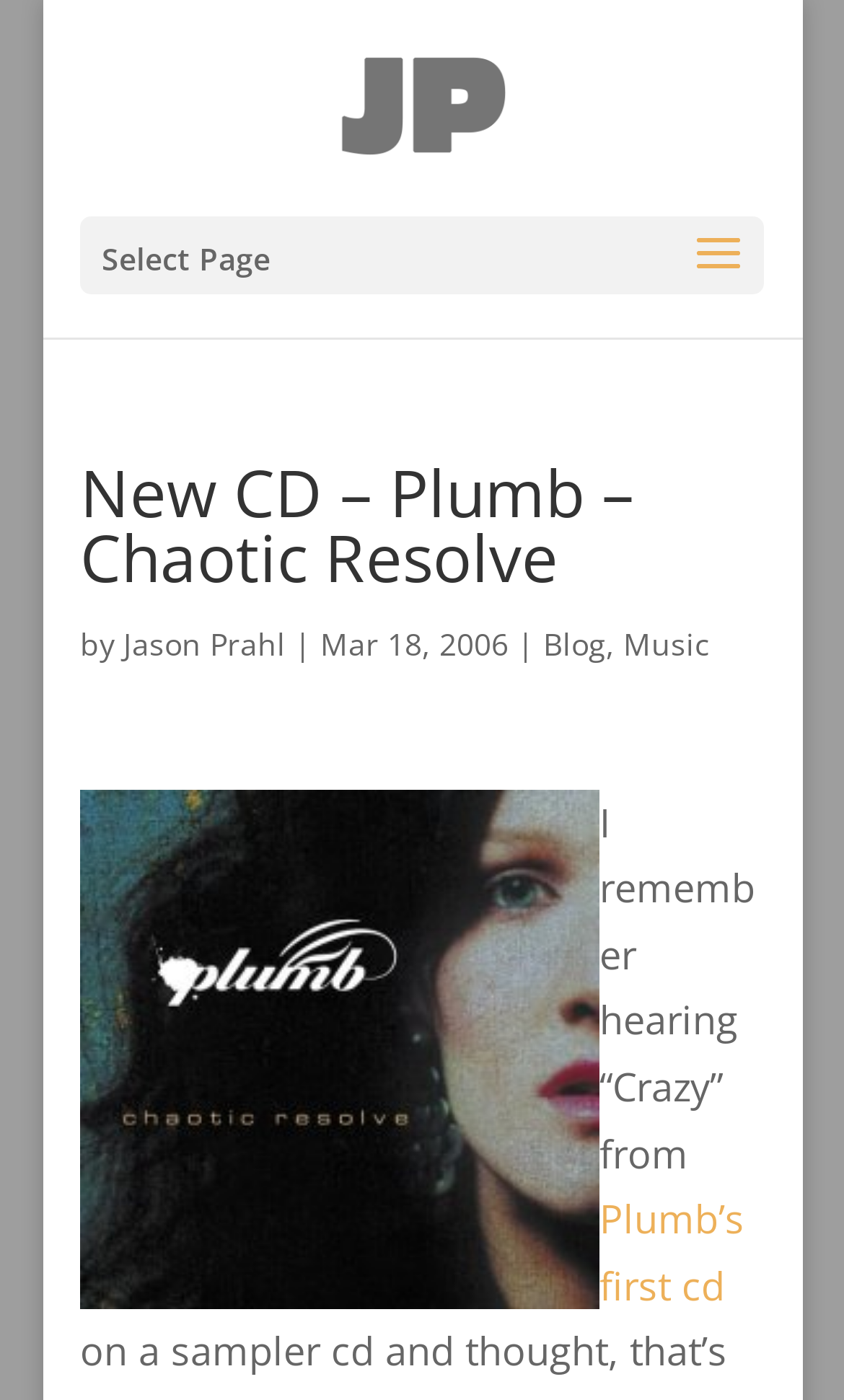Explain in detail what is displayed on the webpage.

The webpage is about a new CD by Plumb, titled "Chaotic Resolve", and is hosted on JasonPrahl.com. At the top, there is a link to JasonPrahl.com, accompanied by an image with the same name. Below this, there is a dropdown menu labeled "Select Page". 

The main content of the page is headed by a title "New CD – Plumb – Chaotic Resolve", followed by the author's name, "Jason Prahl", and the date "Mar 18, 2006". To the right of the author's name, there are two links, "Blog" and "Music". 

Below the title, there is an image related to Plumb, and a paragraph of text that starts with "I remember hearing “Crazy” from". This text is likely a review or description of the CD. Within this text, there is a link to "Plumb’s first cd".